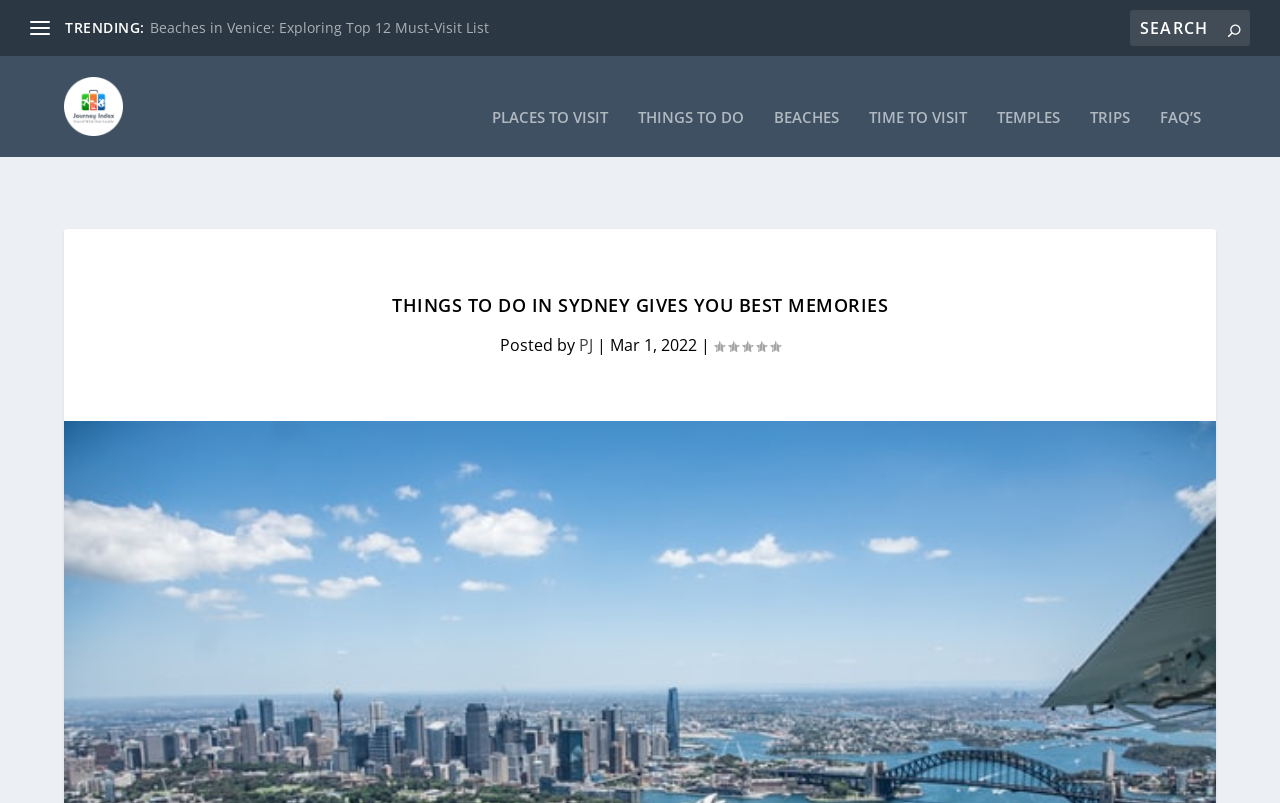Locate the bounding box coordinates of the area to click to fulfill this instruction: "search for something". The bounding box should be presented as four float numbers between 0 and 1, in the order [left, top, right, bottom].

[0.883, 0.012, 0.977, 0.057]